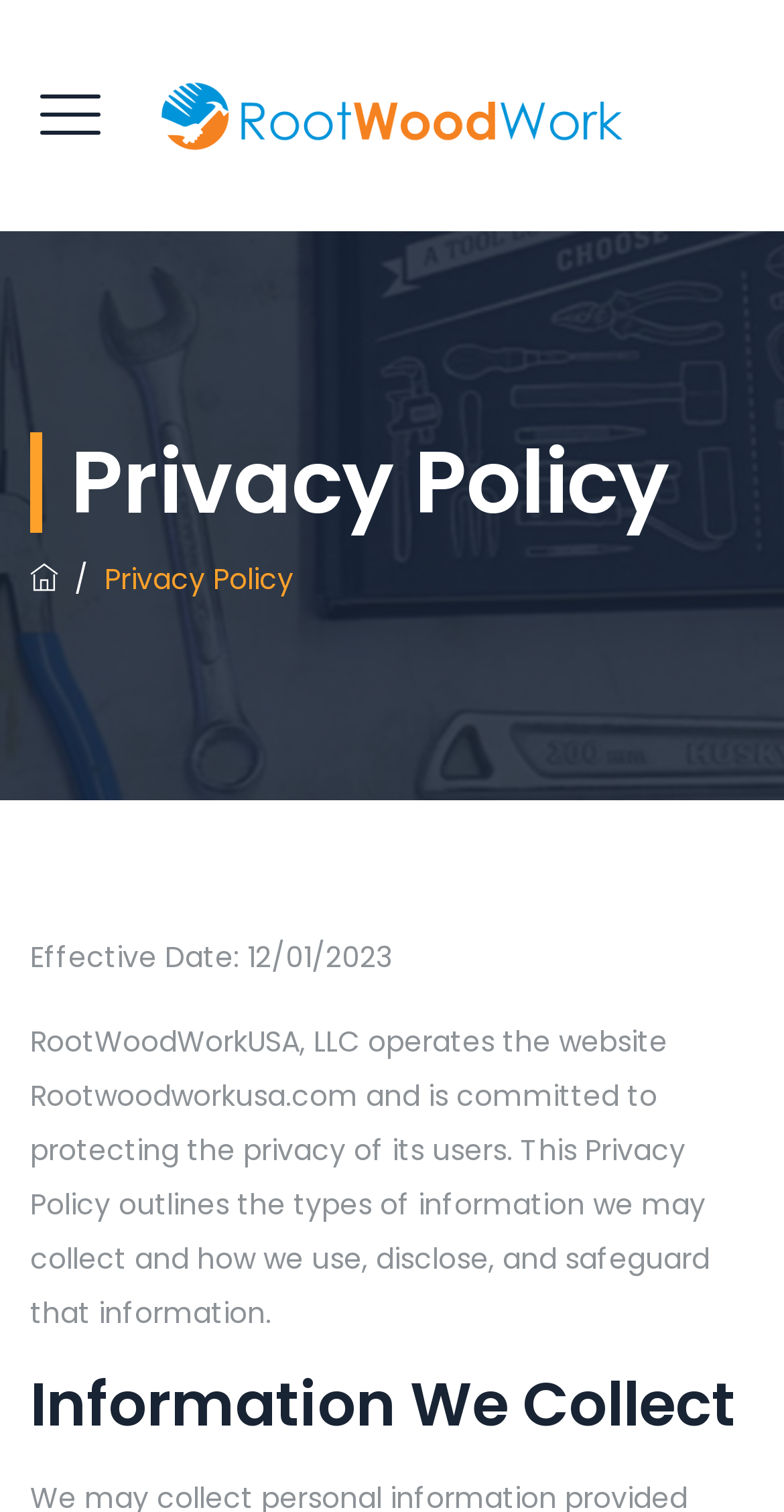Using the webpage screenshot, find the UI element described by CALL NOW. Provide the bounding box coordinates in the format (top-left x, top-left y, bottom-right x, bottom-right y), ensuring all values are floating point numbers between 0 and 1.

[0.077, 0.201, 0.341, 0.258]